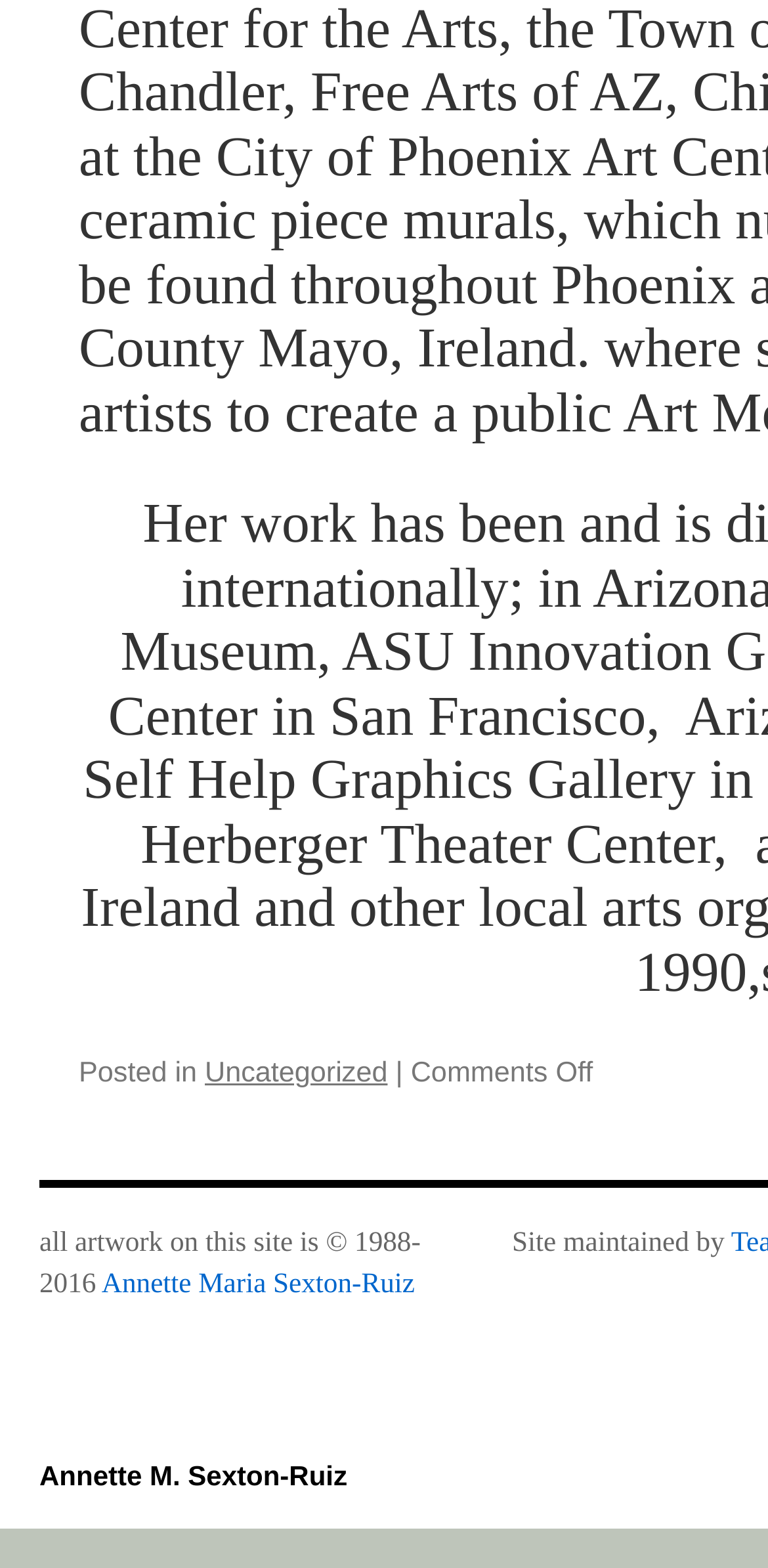What is the title of the webpage?
Based on the screenshot, provide your answer in one word or phrase.

Welcome to my online gallery